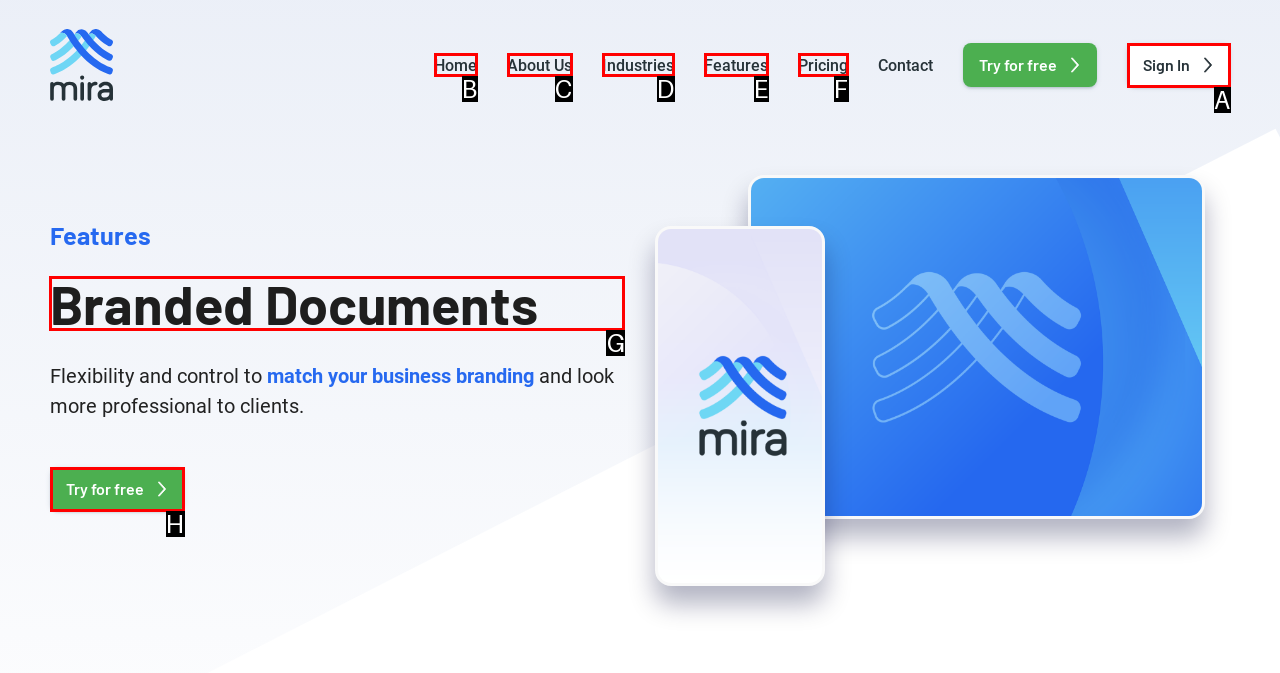To complete the task: Learn about branded documents, select the appropriate UI element to click. Respond with the letter of the correct option from the given choices.

G